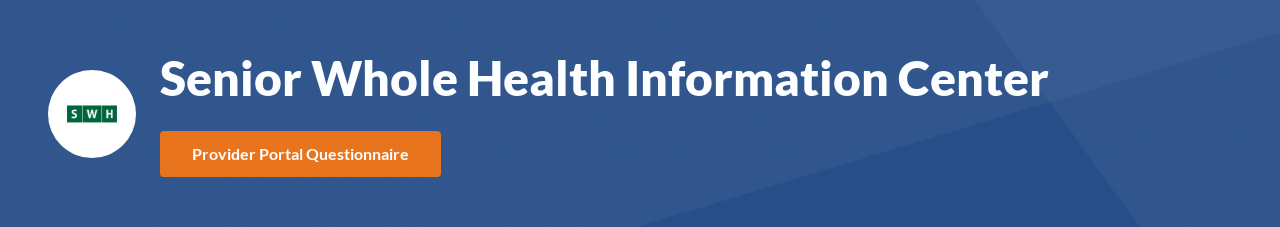What is the color of the button?
Analyze the image and deliver a detailed answer to the question.

The caption states that there is a bright orange button labeled 'Provider Portal Questionnaire' below the title, which implies that the color of the button is bright orange.